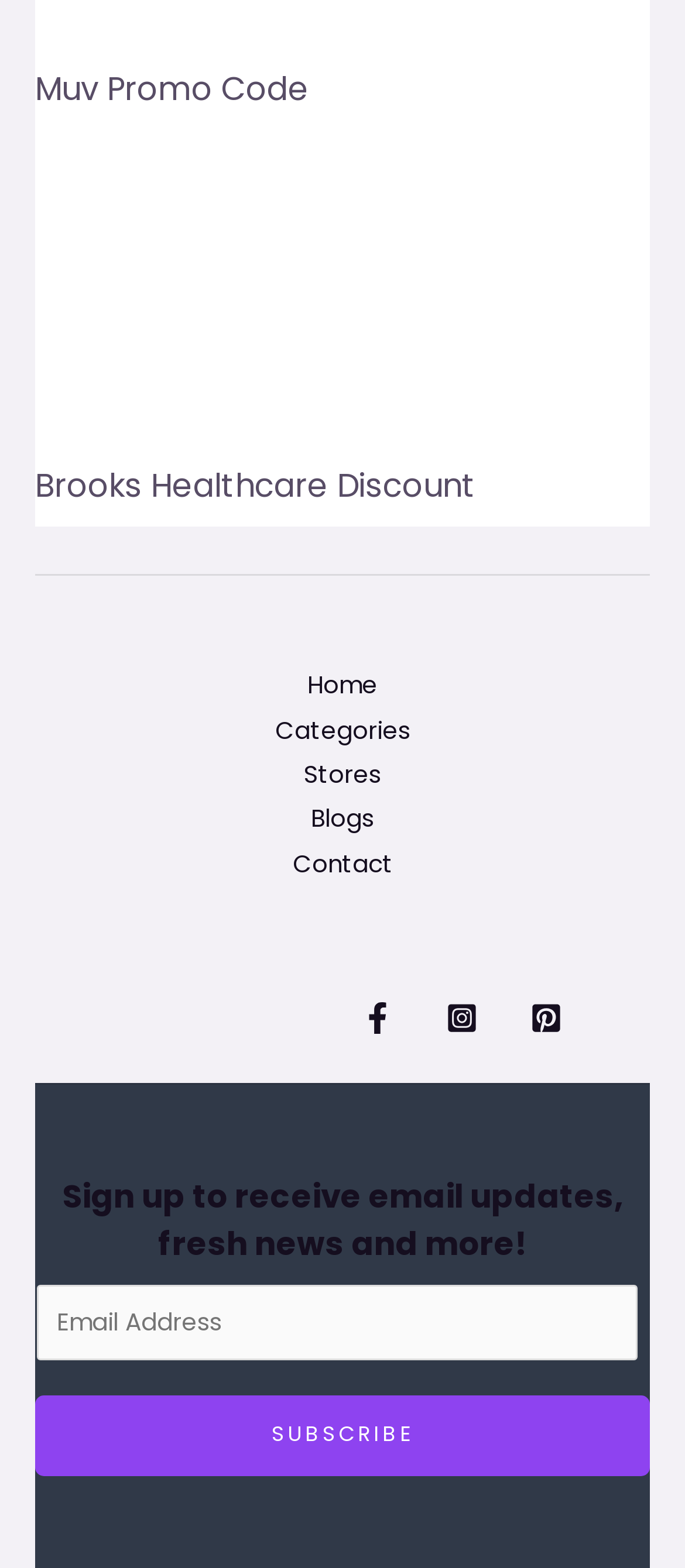What is the text of the first link in the navigation?
Provide a comprehensive and detailed answer to the question.

I looked at the navigation section of the webpage and found the first link, which has the text 'Home'.